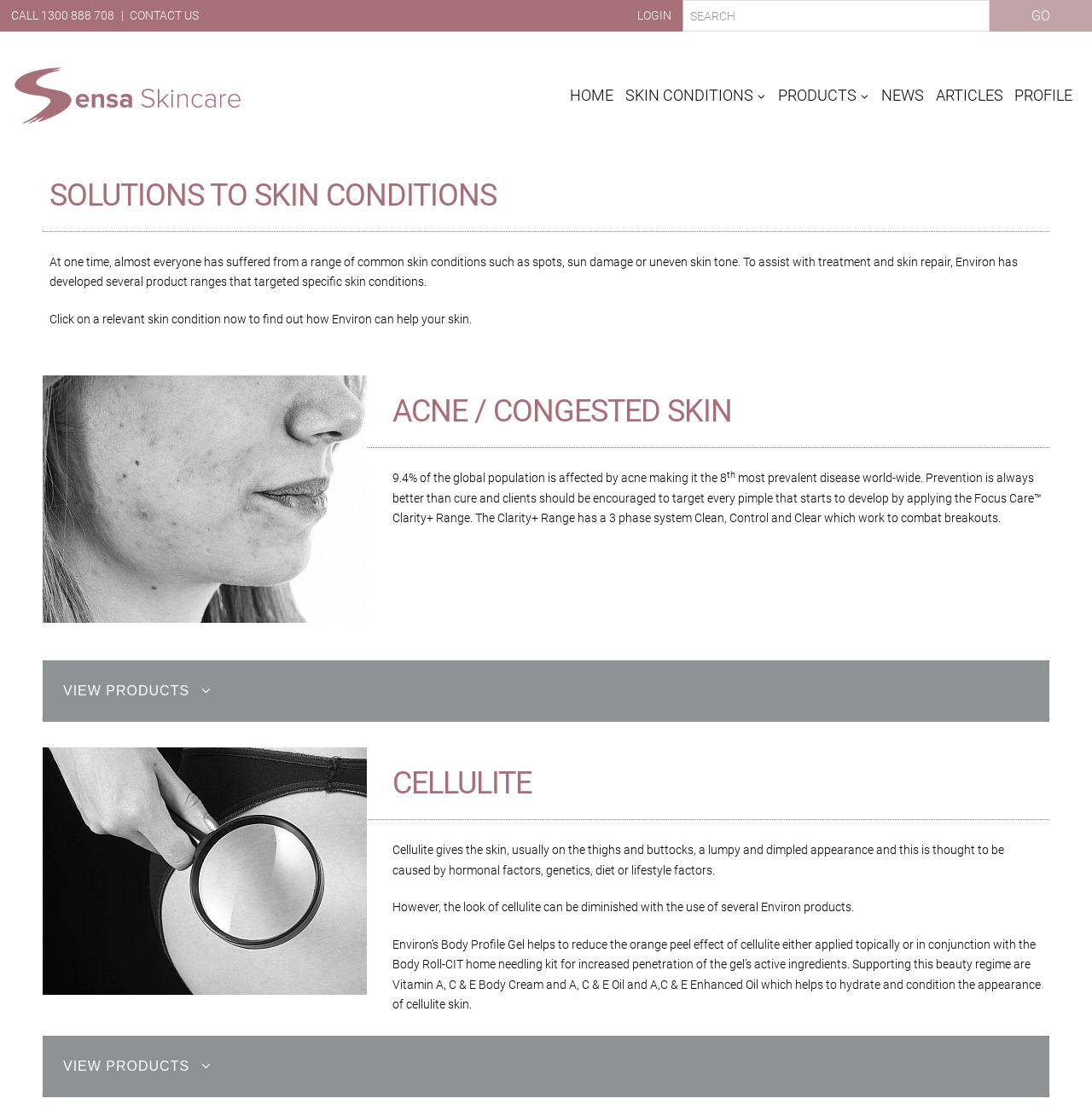Answer in one word or a short phrase: 
What is the phone number to call for contact?

1300 888 708